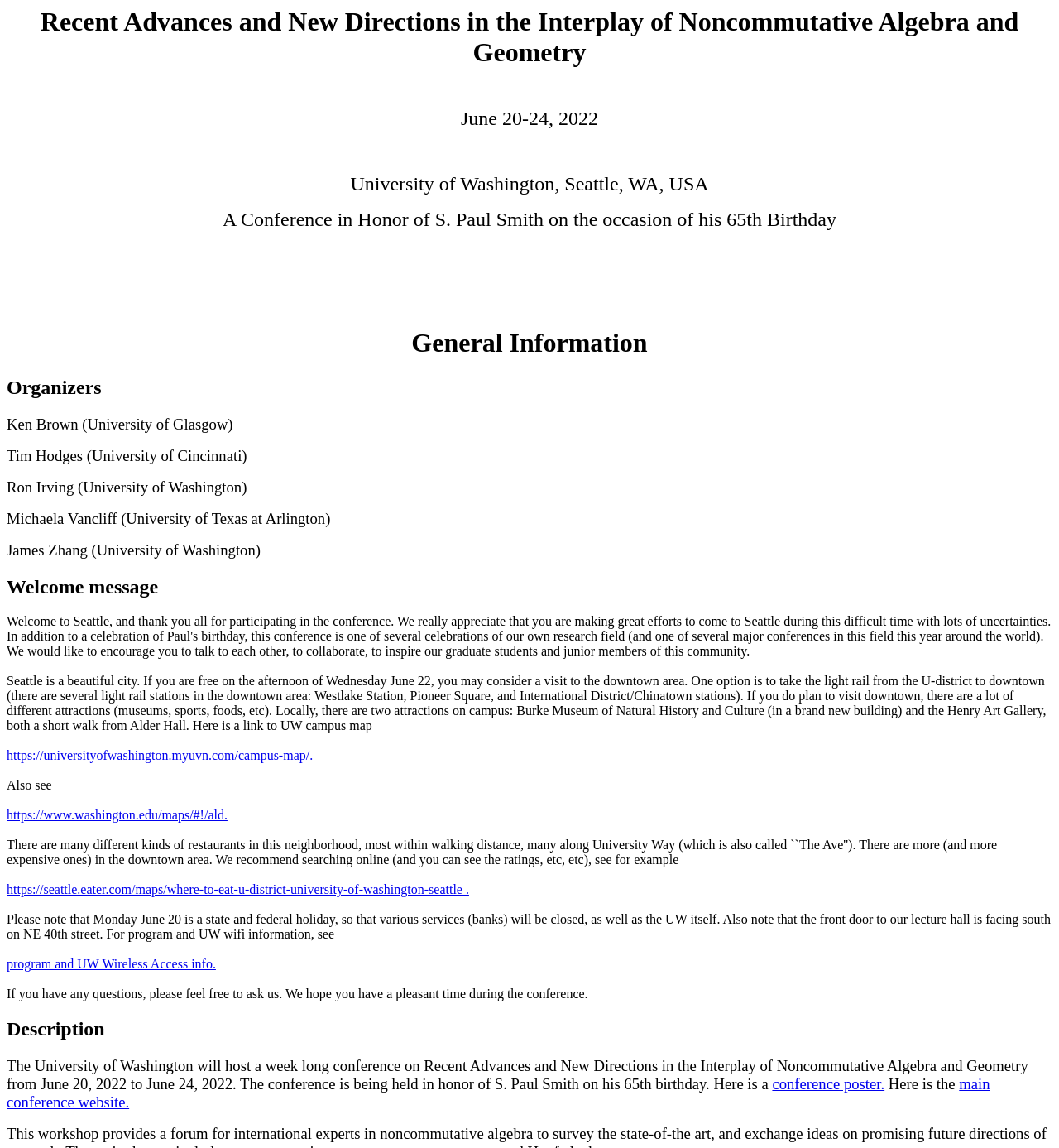Find the bounding box coordinates for the UI element whose description is: "conference poster.". The coordinates should be four float numbers between 0 and 1, in the format [left, top, right, bottom].

[0.729, 0.937, 0.835, 0.952]